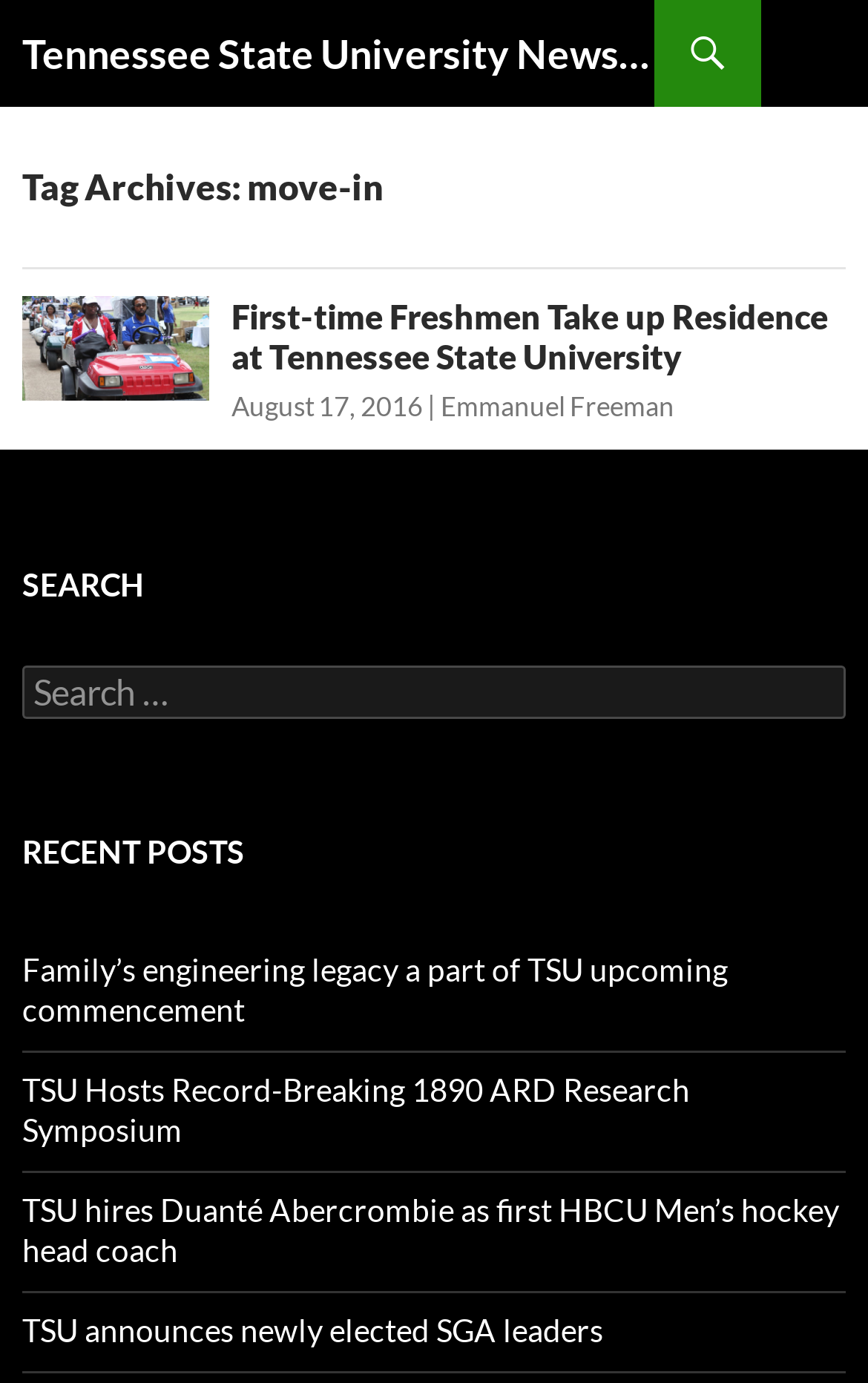Who is the author of the first article?
Based on the image, answer the question with a single word or brief phrase.

Emmanuel Freeman